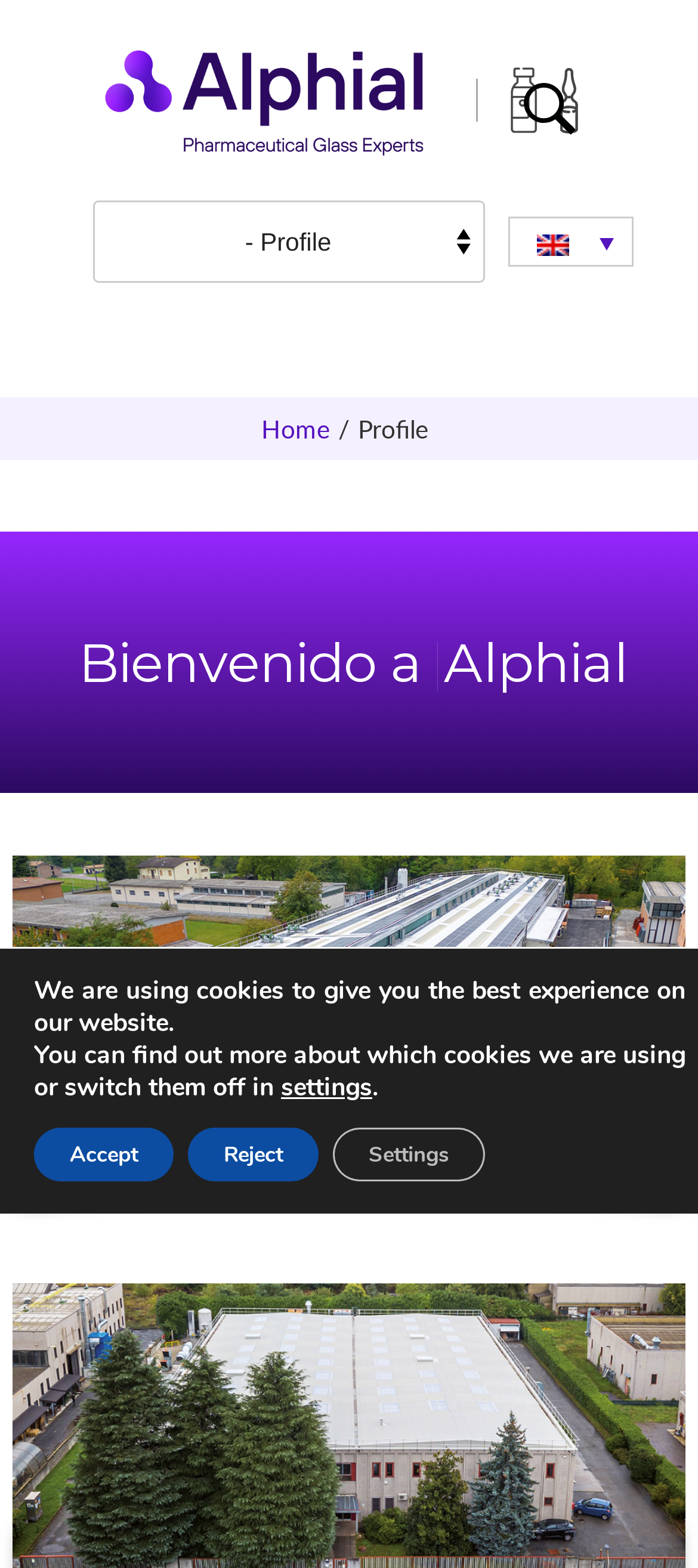Identify the bounding box for the UI element specified in this description: "alt="UI Image"". The coordinates must be four float numbers between 0 and 1, formatted as [left, top, right, bottom].

[0.724, 0.037, 0.847, 0.091]